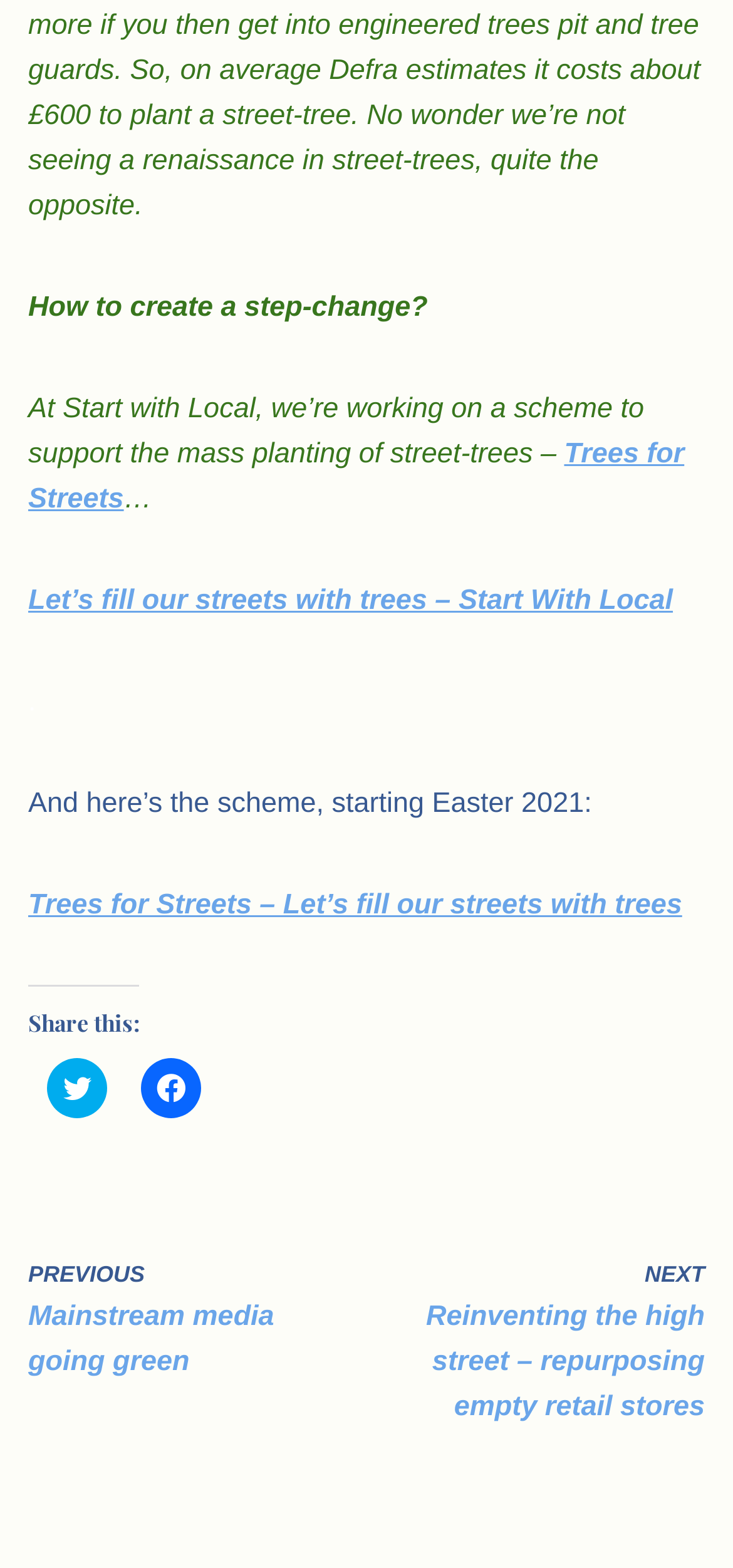When did the scheme start?
Using the information presented in the image, please offer a detailed response to the question.

According to the webpage, the scheme 'Trees for Streets' started in Easter 2021, as mentioned in the sentence 'And here’s the scheme, starting Easter 2021:'.